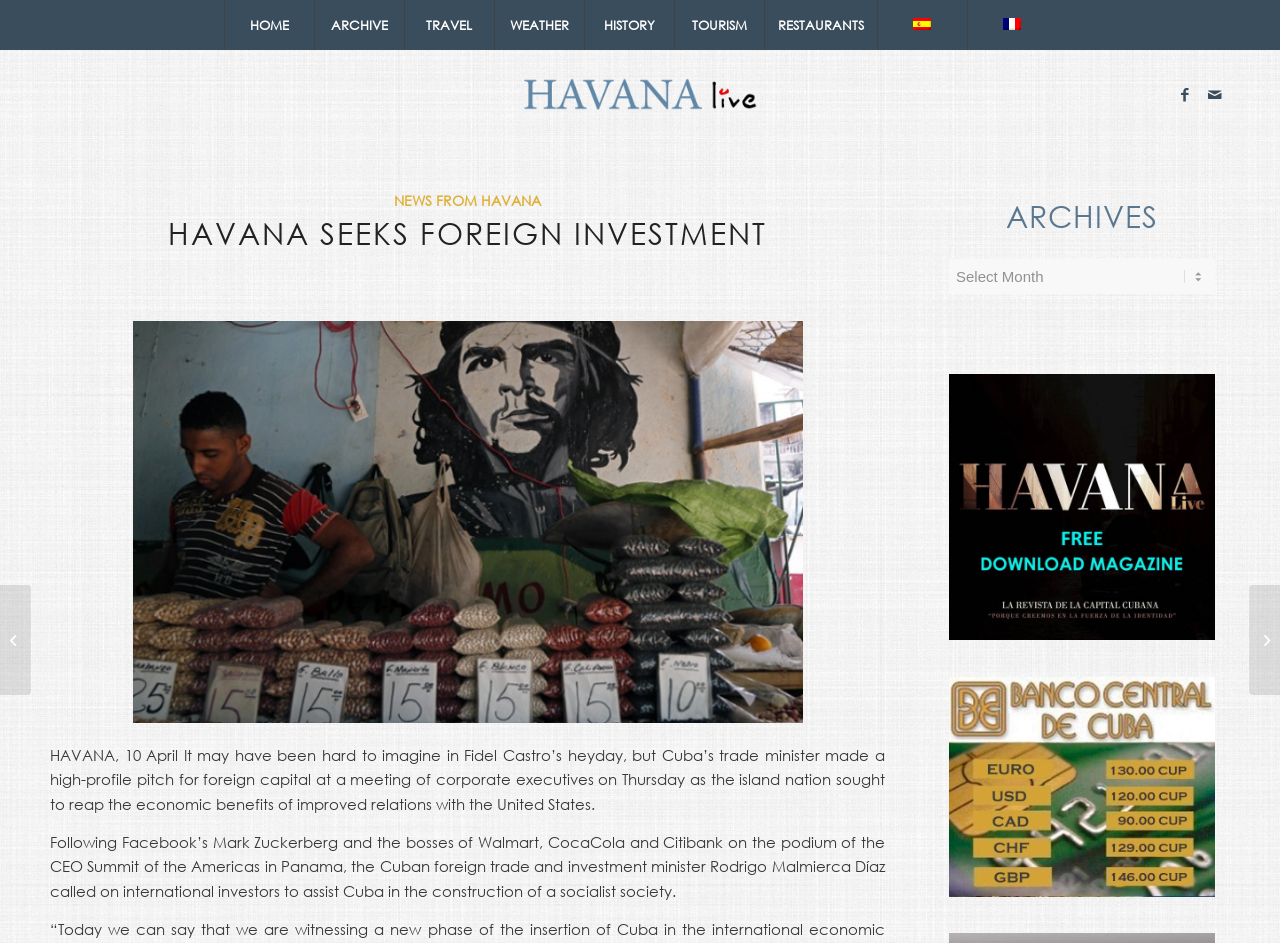Refer to the element description TRAVEL and identify the corresponding bounding box in the screenshot. Format the coordinates as (top-left x, top-left y, bottom-right x, bottom-right y) with values in the range of 0 to 1.

[0.315, 0.0, 0.386, 0.053]